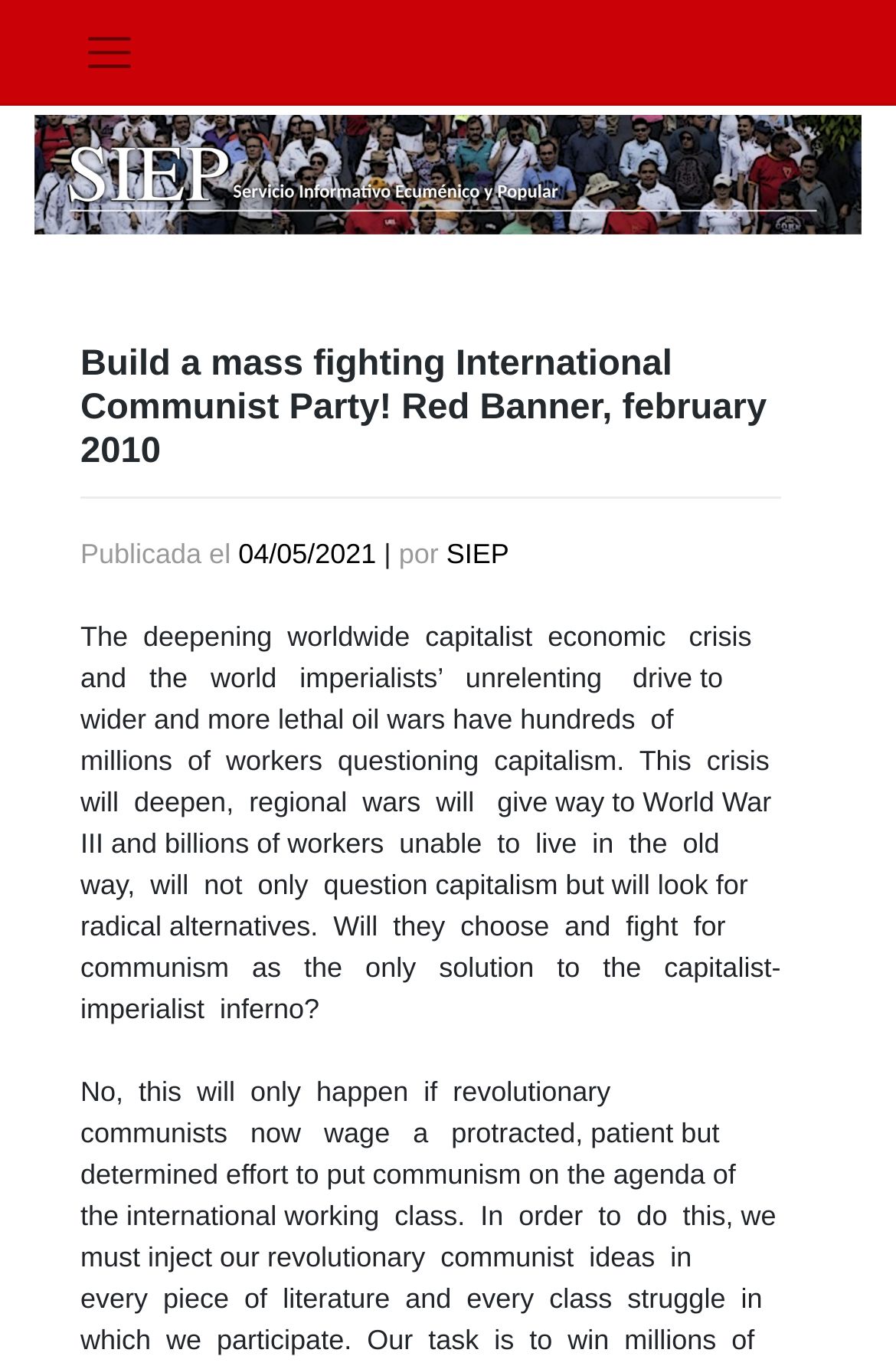What is the topic of the article?
Use the screenshot to answer the question with a single word or phrase.

Capitalist economic crisis